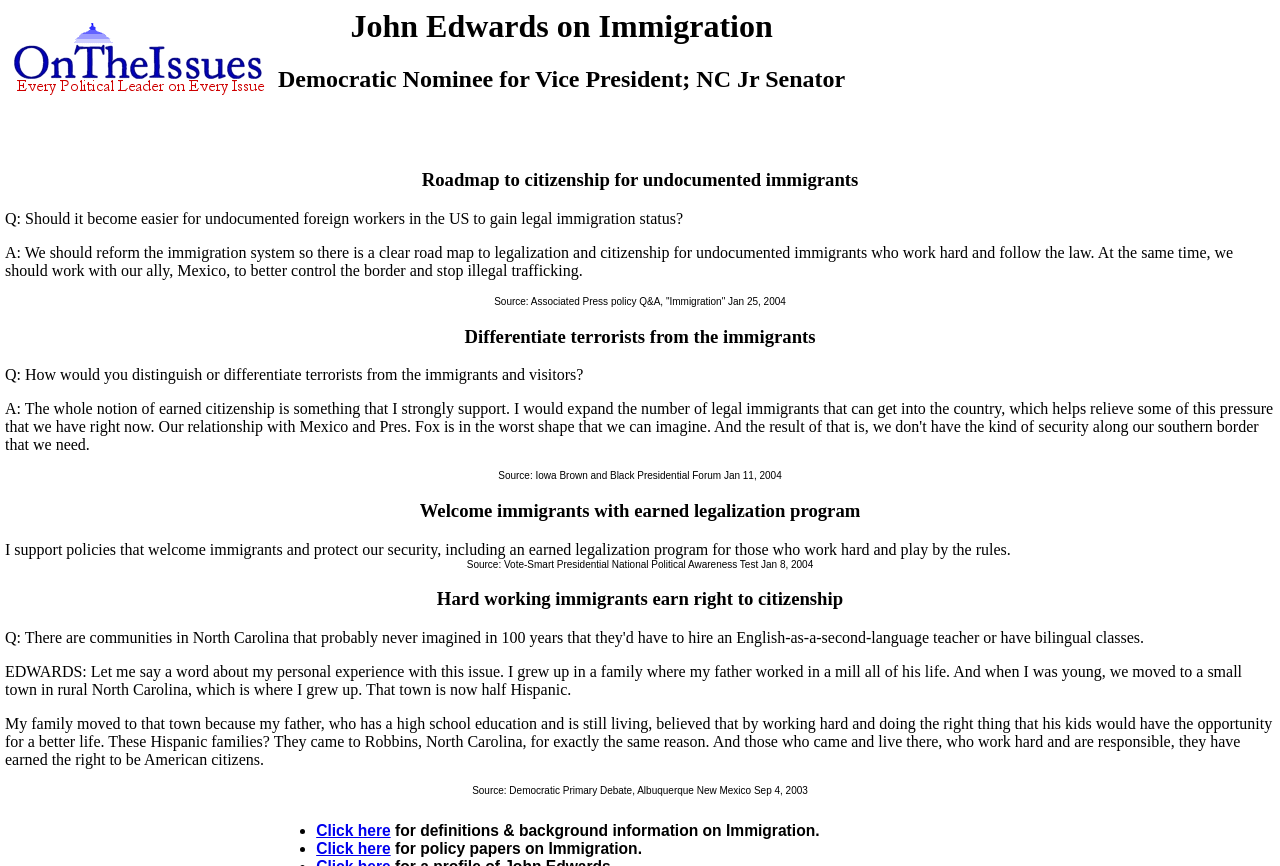What is the main title displayed on this webpage?

John Edwards on Immigration